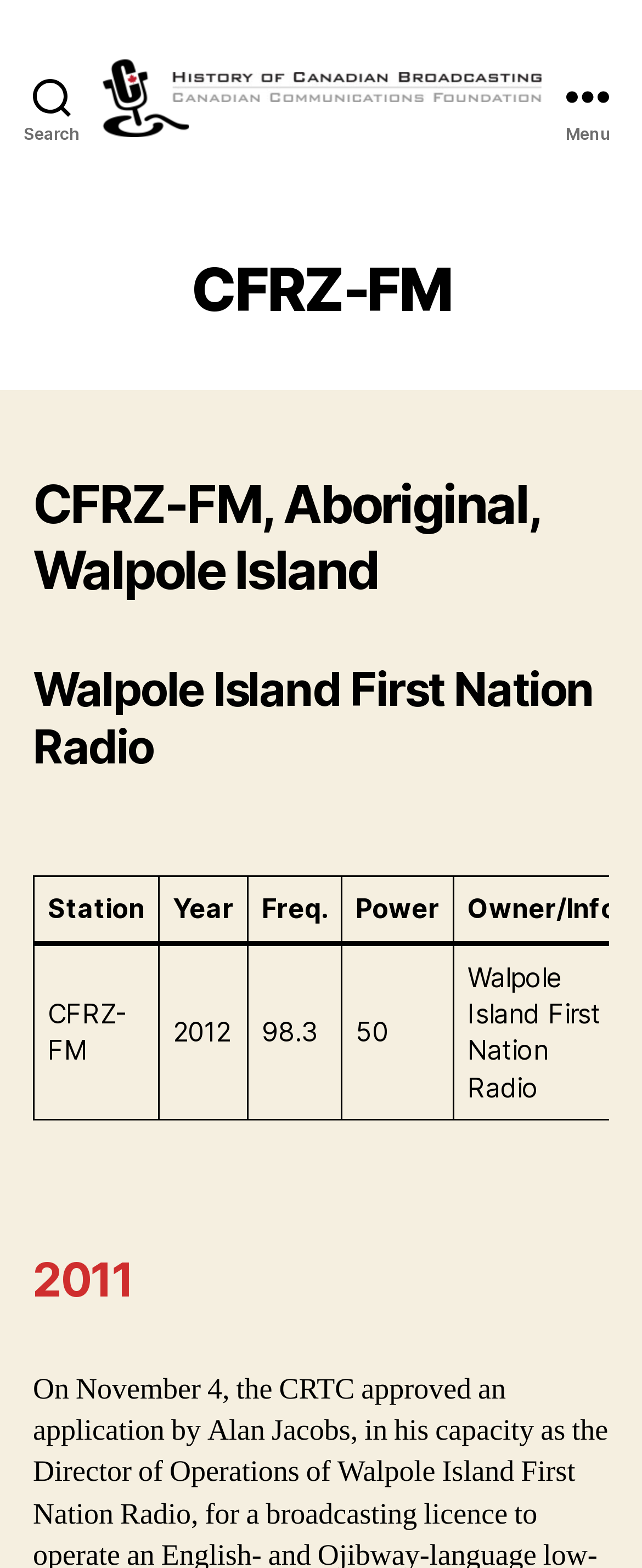Give a detailed account of the webpage.

The webpage is about CFRZ-FM, a Canadian radio station, and its history. At the top left, there is a search button. Next to it, there is a link and an image with the title "The History of Canadian Broadcasting". 

On the top right, there is a menu button. When expanded, it reveals a header section with three headings: "CFRZ-FM", "CFRZ-FM, Aboriginal, Walpole Island", and "Walpole Island First Nation Radio". Below these headings, there is a figure element, which contains a table with five columns: "Station", "Year", "Freq.", "Power", and "Owner/Info". The table has two rows, with the first row containing the column headers and the second row containing data about CFRZ-FM, including its year of establishment, frequency, power, and owner information. 

Further down, there is another heading that reads "2011". The webpage has a total of three buttons, two of which are at the top, and one menu button that expands to reveal more content. There are also two images on the page, one of which is a logo or icon with the title "The History of Canadian Broadcasting".